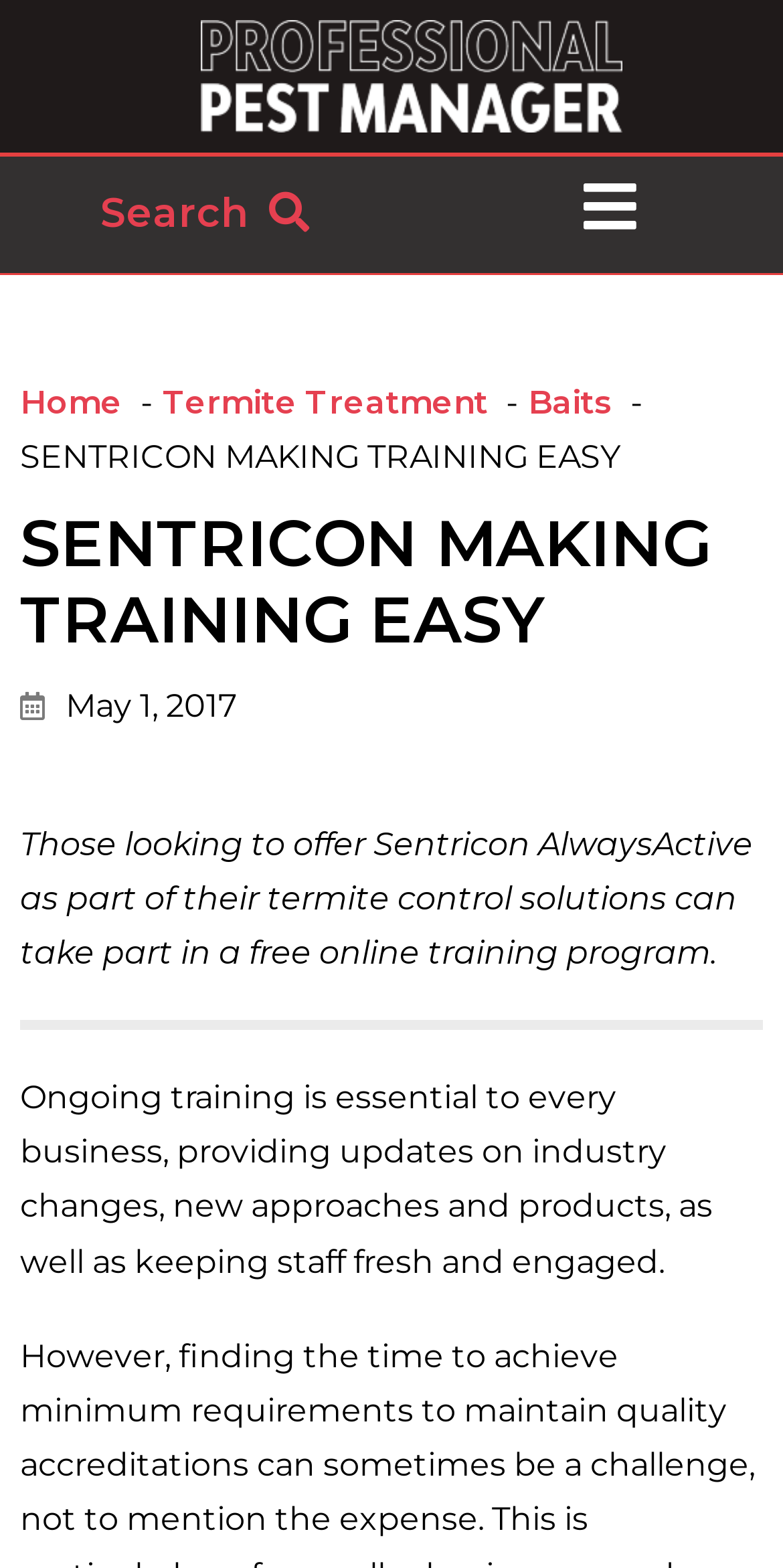From the webpage screenshot, identify the region described by Baits. Provide the bounding box coordinates as (top-left x, top-left y, bottom-right x, bottom-right y), with each value being a floating point number between 0 and 1.

[0.674, 0.245, 0.782, 0.269]